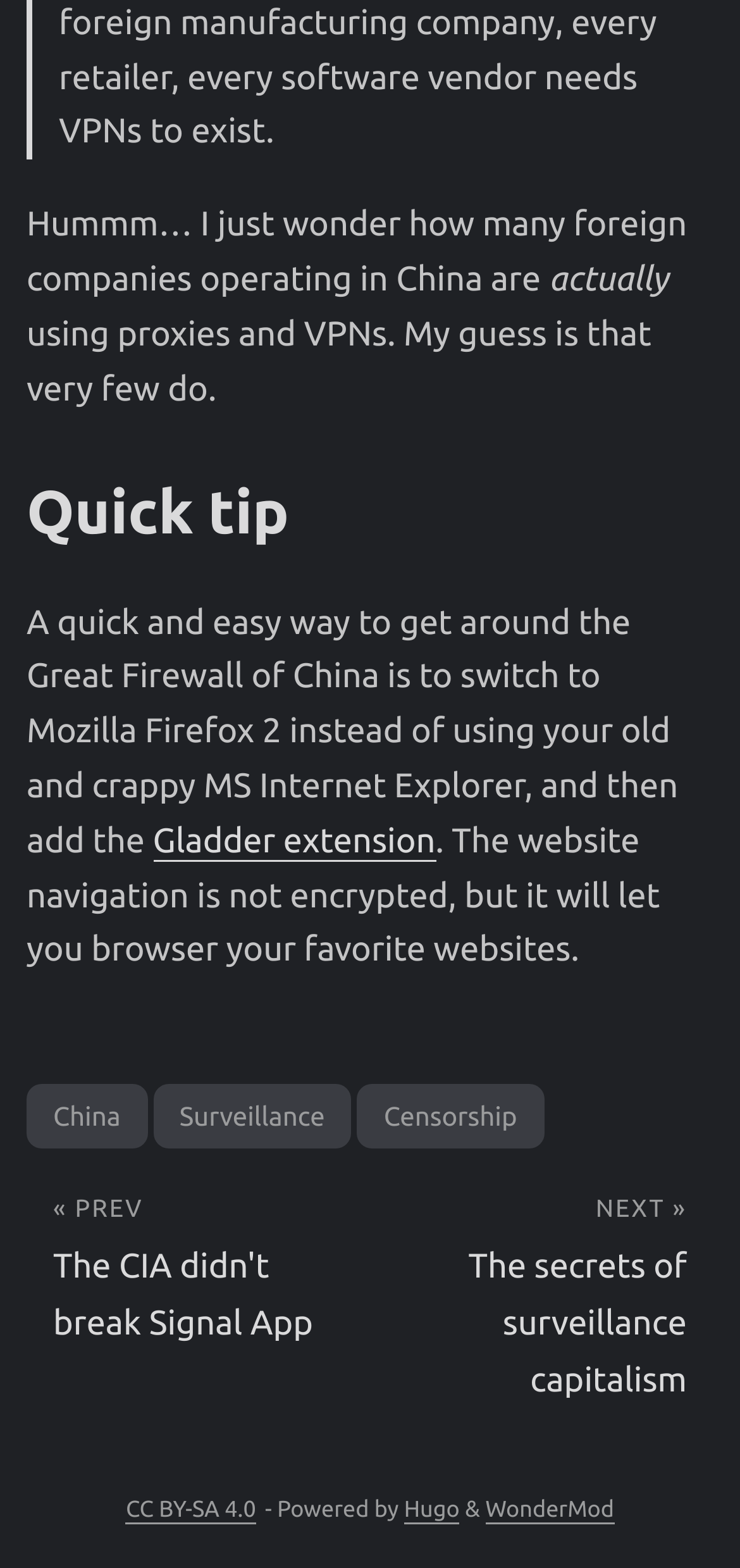Indicate the bounding box coordinates of the clickable region to achieve the following instruction: "Go to the 'Censorship' page."

[0.483, 0.692, 0.735, 0.733]